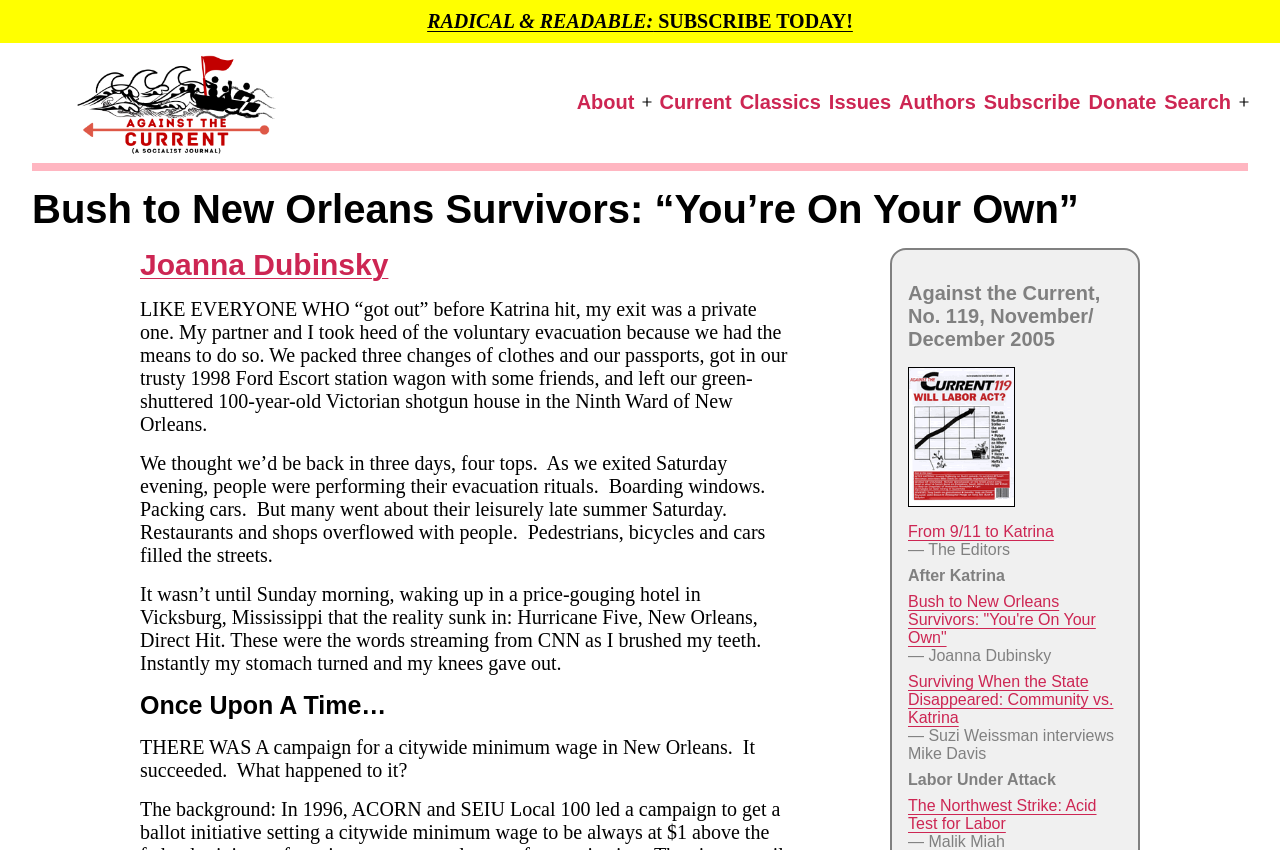Please give a one-word or short phrase response to the following question: 
What is the name of the publication?

Against the Current